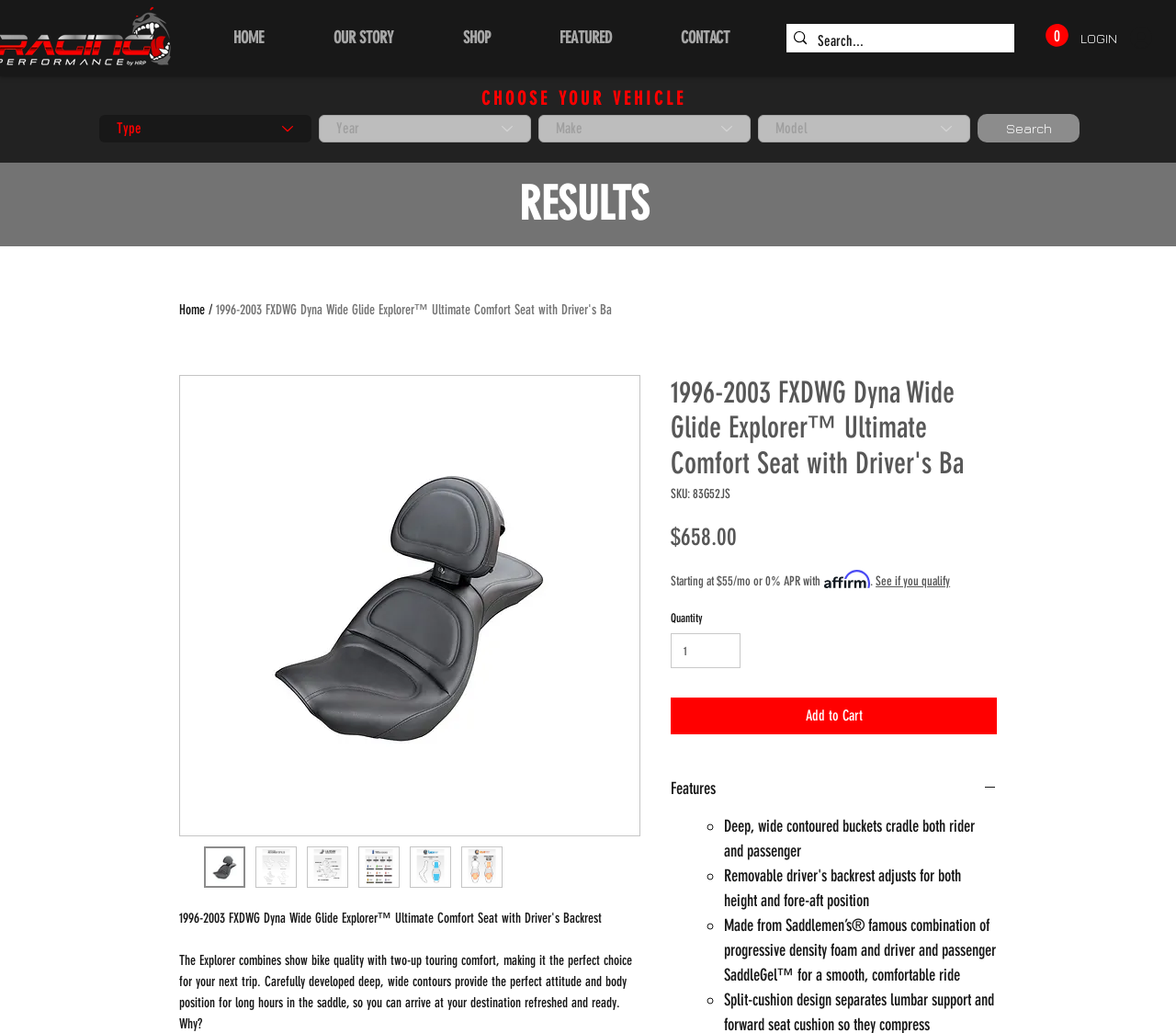Determine the bounding box coordinates of the clickable region to execute the instruction: "Add to Cart". The coordinates should be four float numbers between 0 and 1, denoted as [left, top, right, bottom].

[0.57, 0.675, 0.848, 0.711]